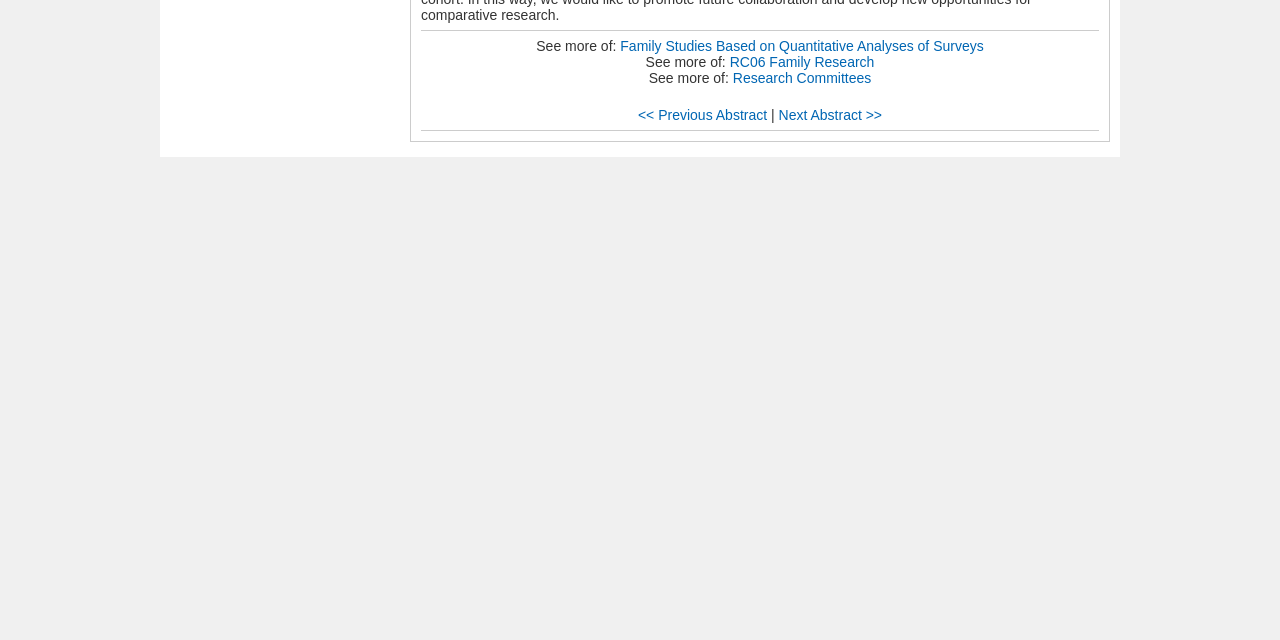Identify the bounding box for the described UI element. Provide the coordinates in (top-left x, top-left y, bottom-right x, bottom-right y) format with values ranging from 0 to 1: Cart

None